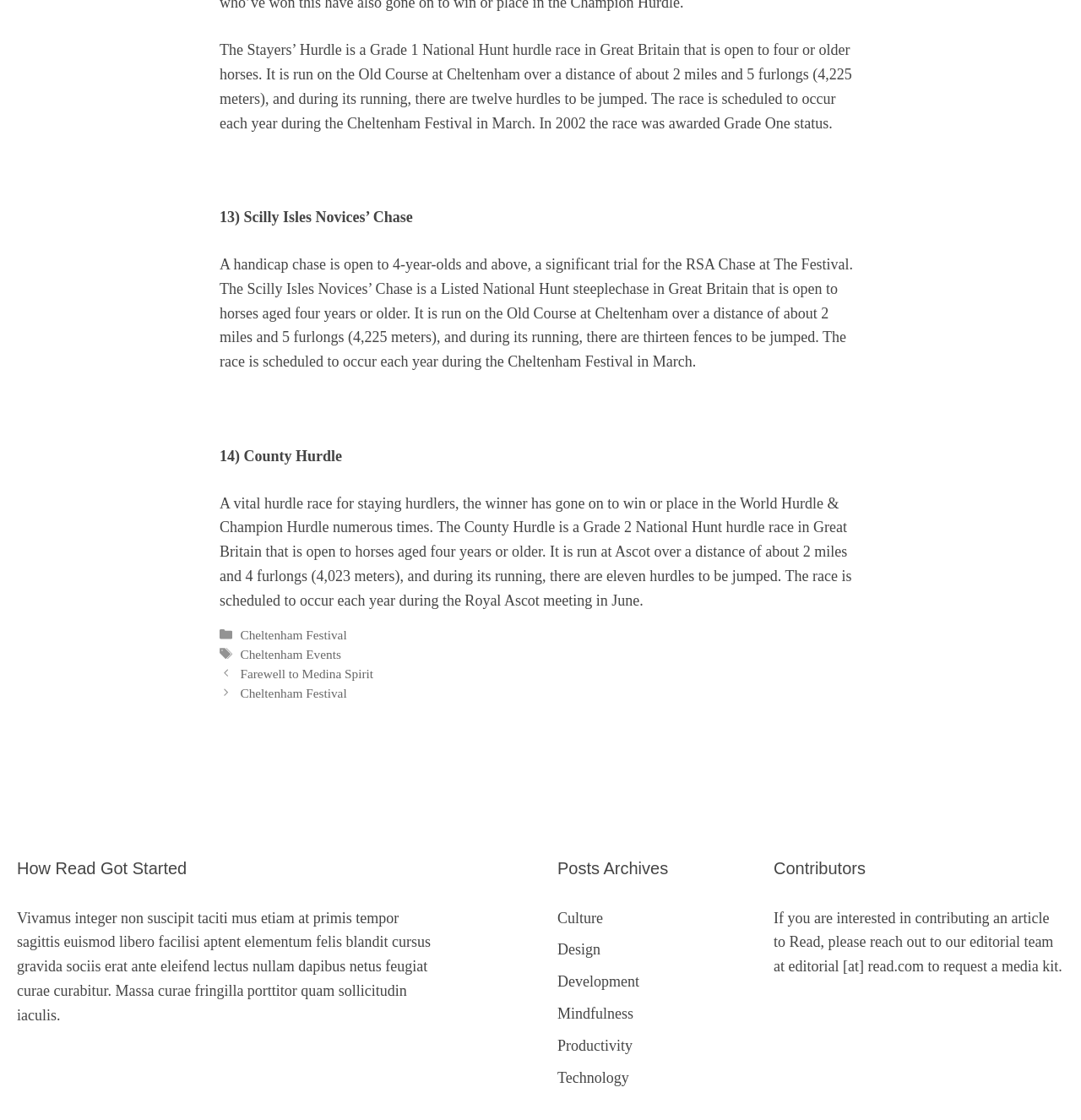Using the information from the screenshot, answer the following question thoroughly:
How many hurdles are there in the Scilly Isles Novices’ Chase?

The Scilly Isles Novices’ Chase is described in the third paragraph, and it mentions that there are thirteen fences to be jumped during the race. Although it doesn't explicitly say 'hurdles', it can be inferred that the fences are hurdles since it's a National Hunt steeplechase.